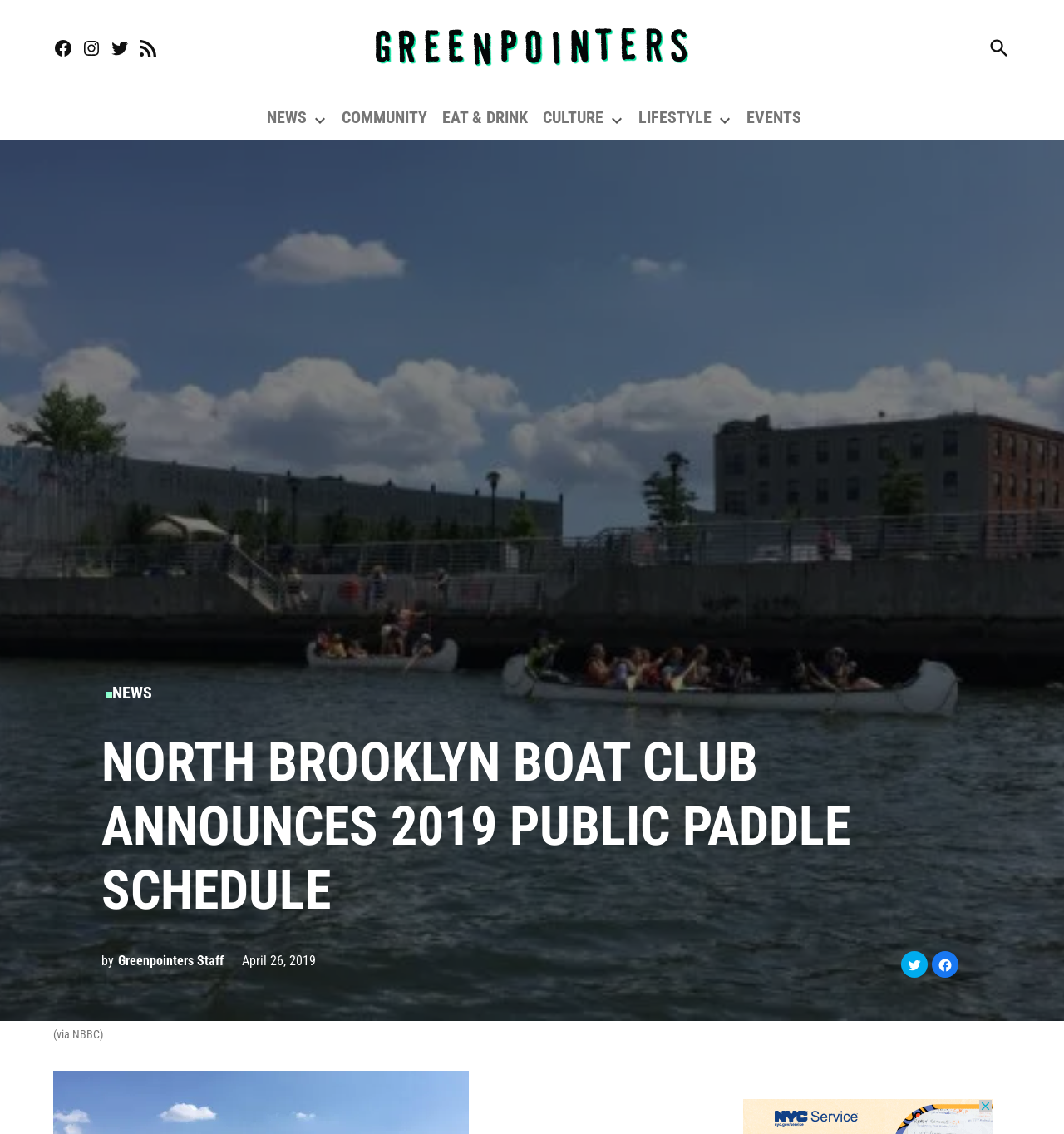Please determine the bounding box coordinates of the element's region to click for the following instruction: "Go to NEWS page".

[0.247, 0.092, 0.291, 0.115]